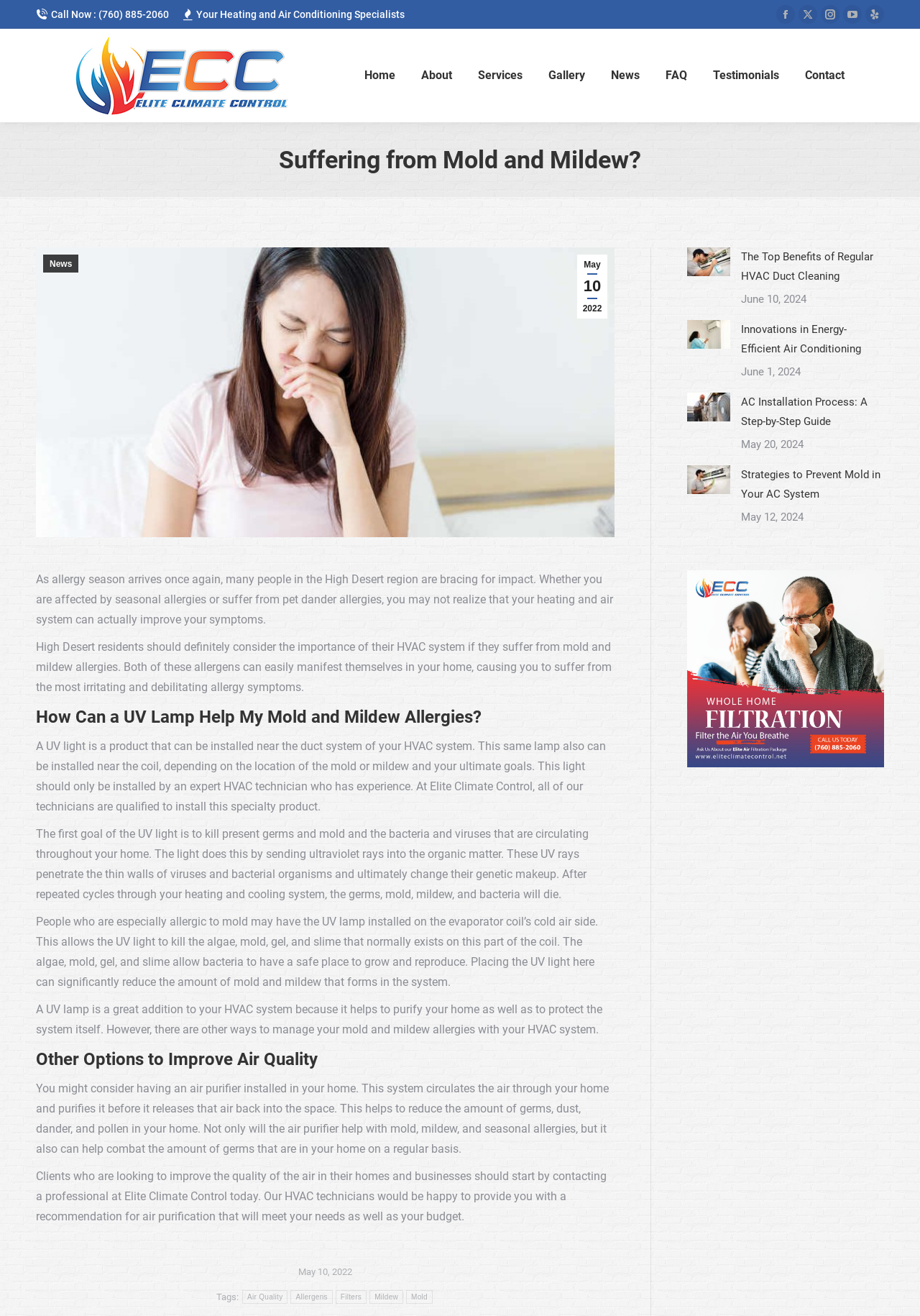Please study the image and answer the question comprehensively:
What is the company's name?

The company's name is Elite Climate Control, which is mentioned in the logo and in the navigation menu at the top of the webpage.